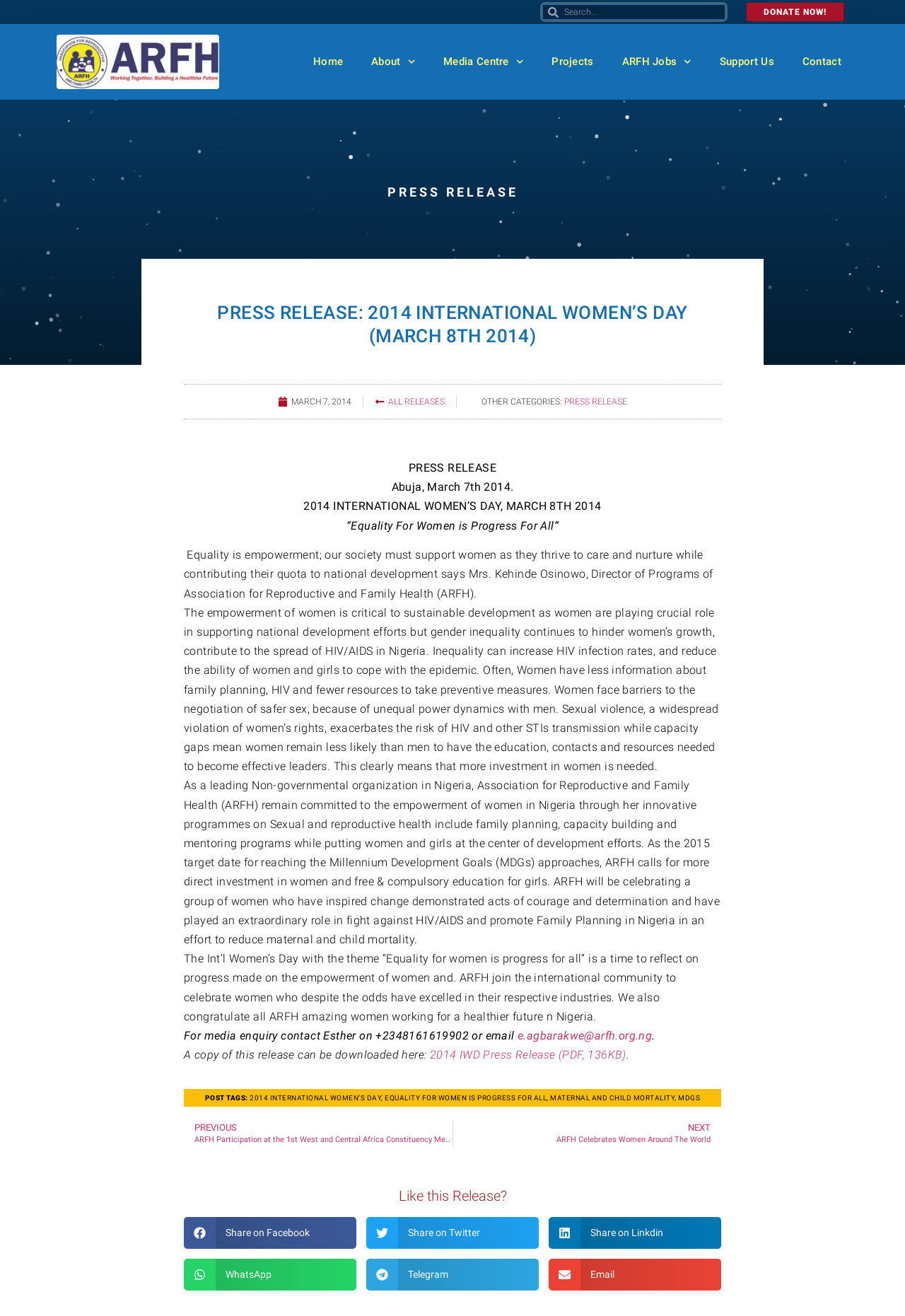Locate and extract the headline of this webpage.

PRESS RELEASE: 2014 INTERNATIONAL WOMEN’S DAY (MARCH 8TH 2014)